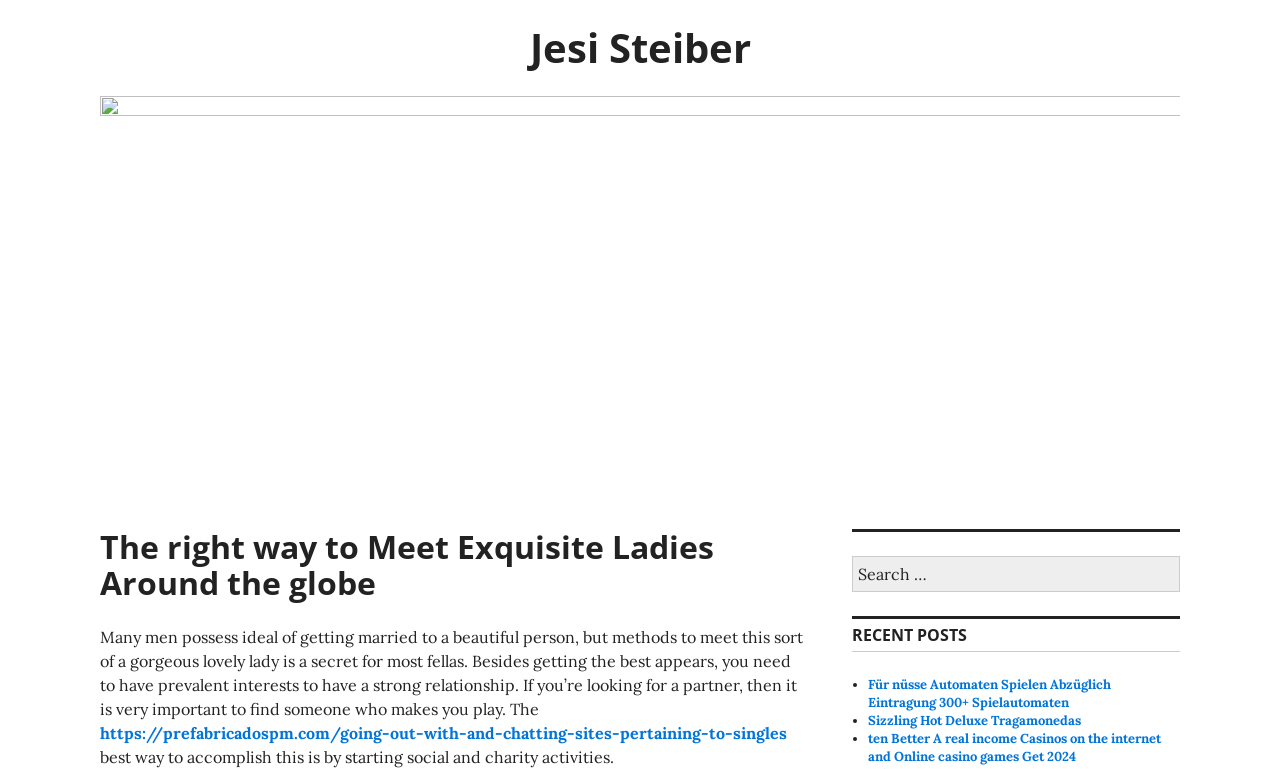What is the function of the search box?
Refer to the image and provide a thorough answer to the question.

The search box is located on the webpage and allows users to search for specific content or keywords. The placeholder text 'Search for:' suggests that users can enter their search queries in this field to find relevant results on the website.